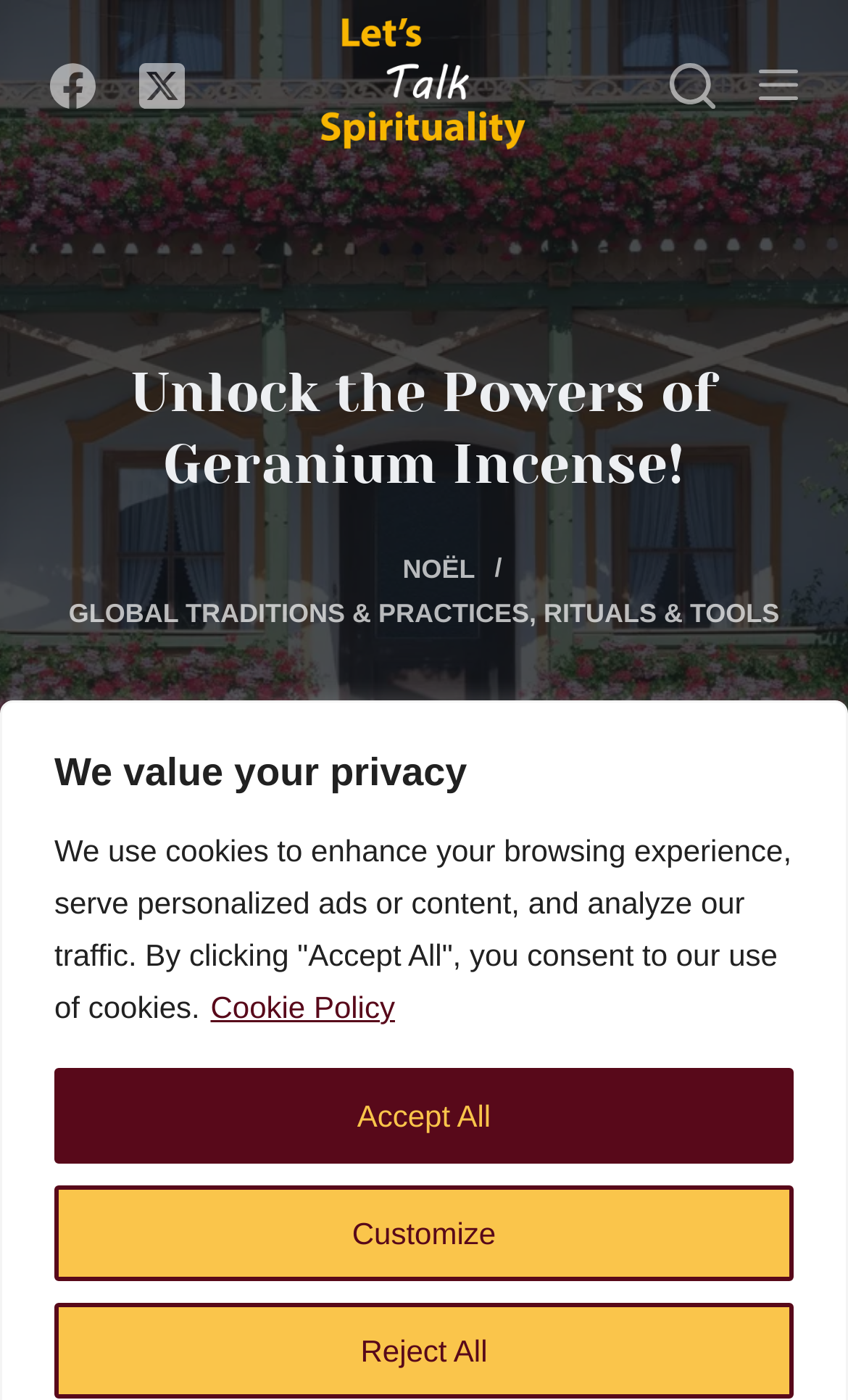Respond with a single word or phrase to the following question: What is the topic of the main content?

Geranium Incense